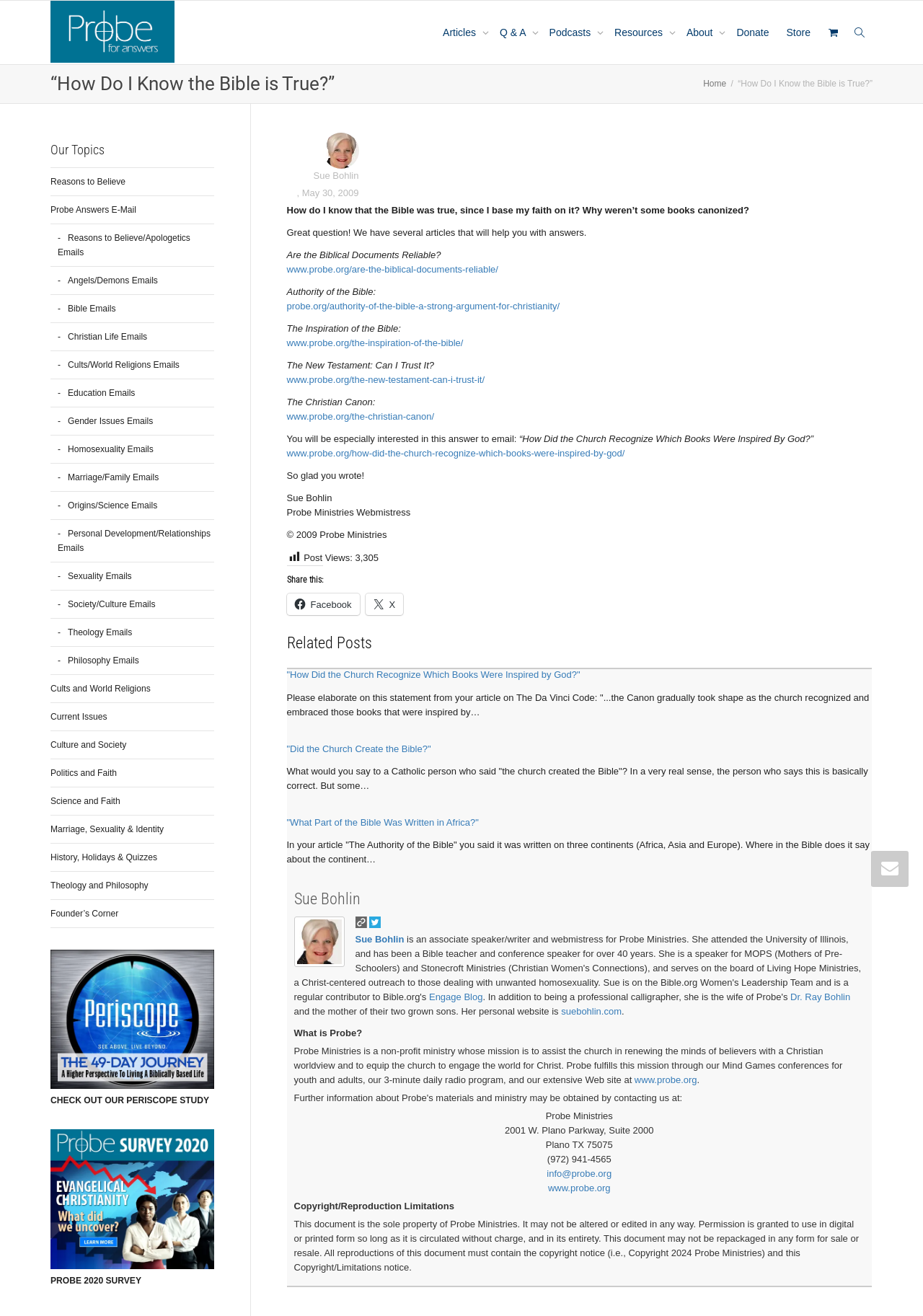Please locate the clickable area by providing the bounding box coordinates to follow this instruction: "Click on 'Probe Ministries'".

[0.055, 0.001, 0.189, 0.049]